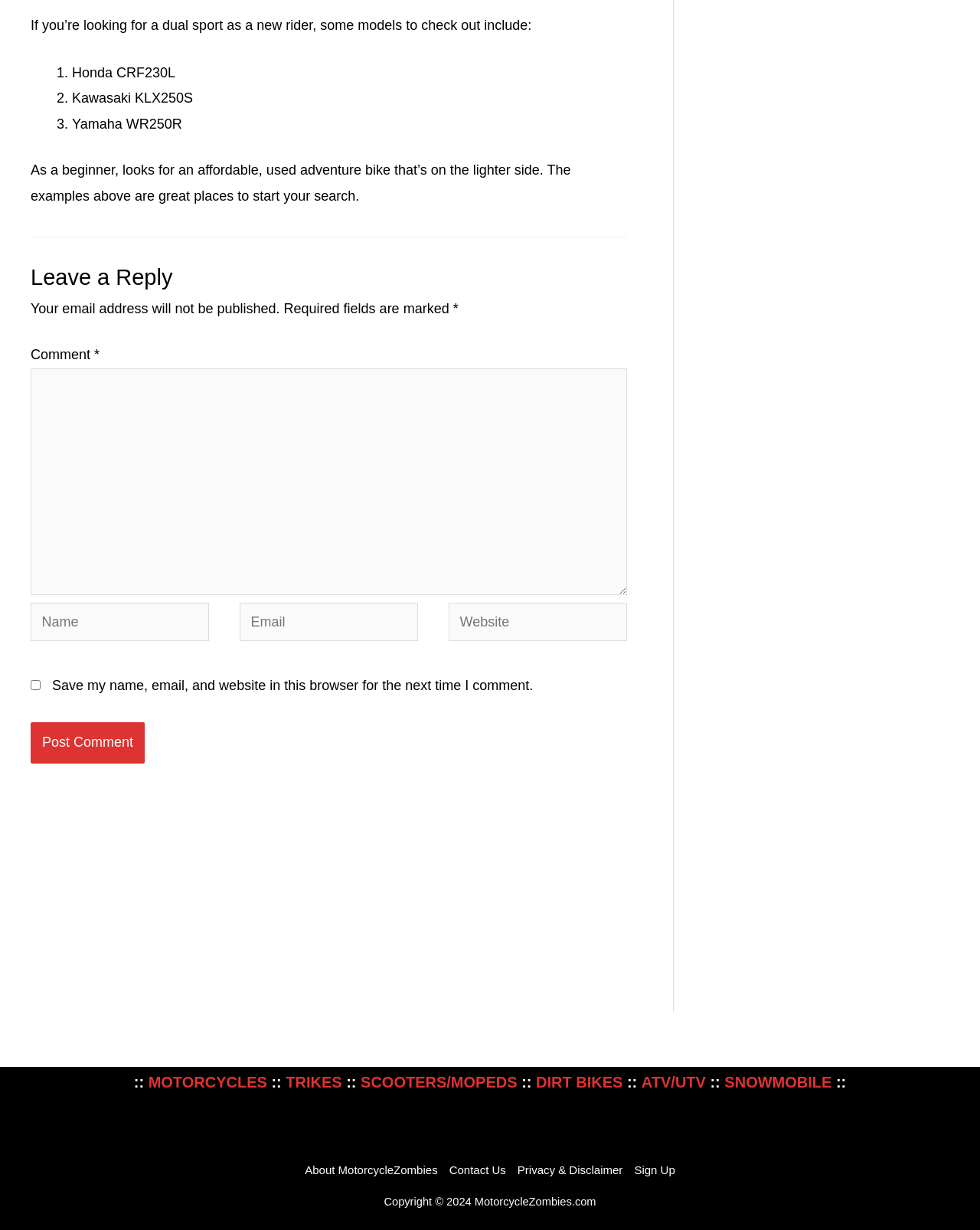Locate the bounding box coordinates of the clickable area to execute the instruction: "Visit the MOTORCYCLES page". Provide the coordinates as four float numbers between 0 and 1, represented as [left, top, right, bottom].

[0.151, 0.873, 0.273, 0.887]